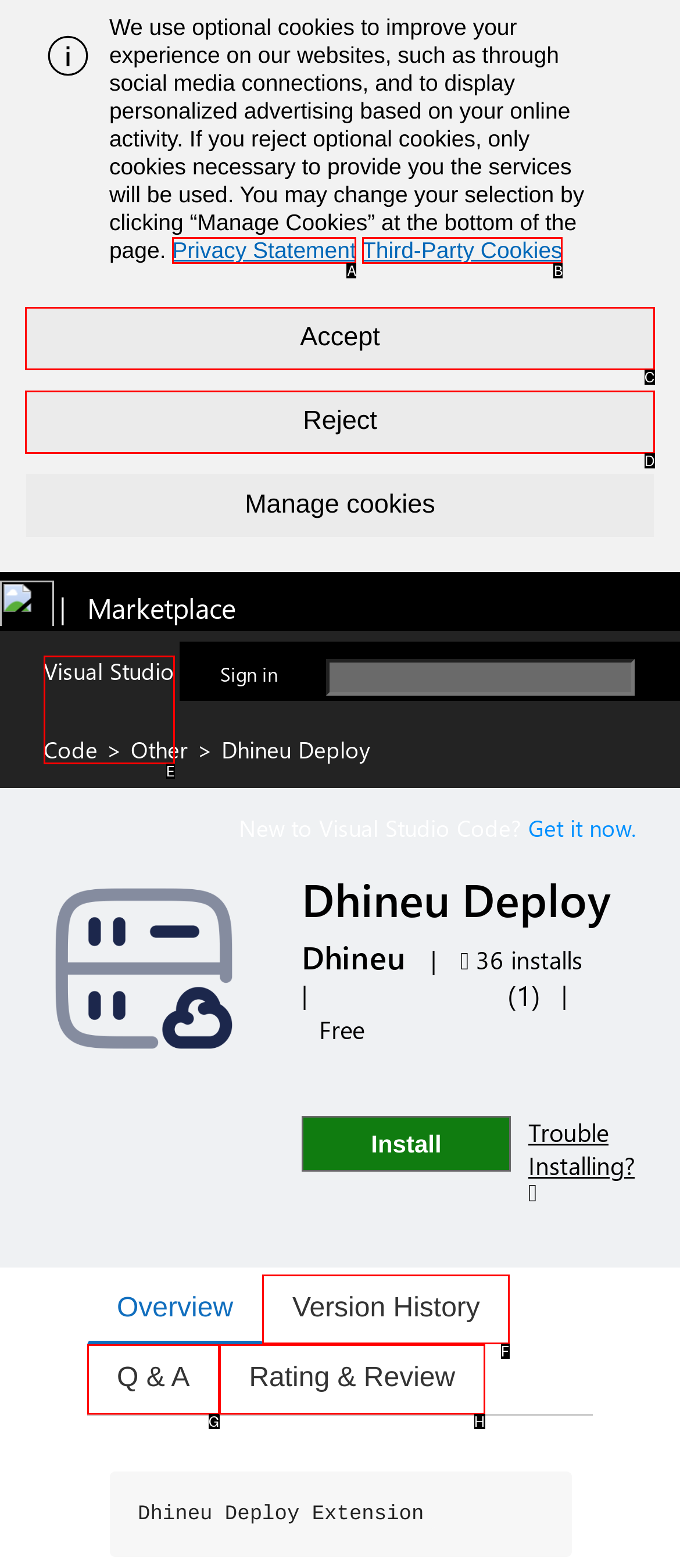Point out the letter of the HTML element you should click on to execute the task: View version history of Dhineu Deploy
Reply with the letter from the given options.

F